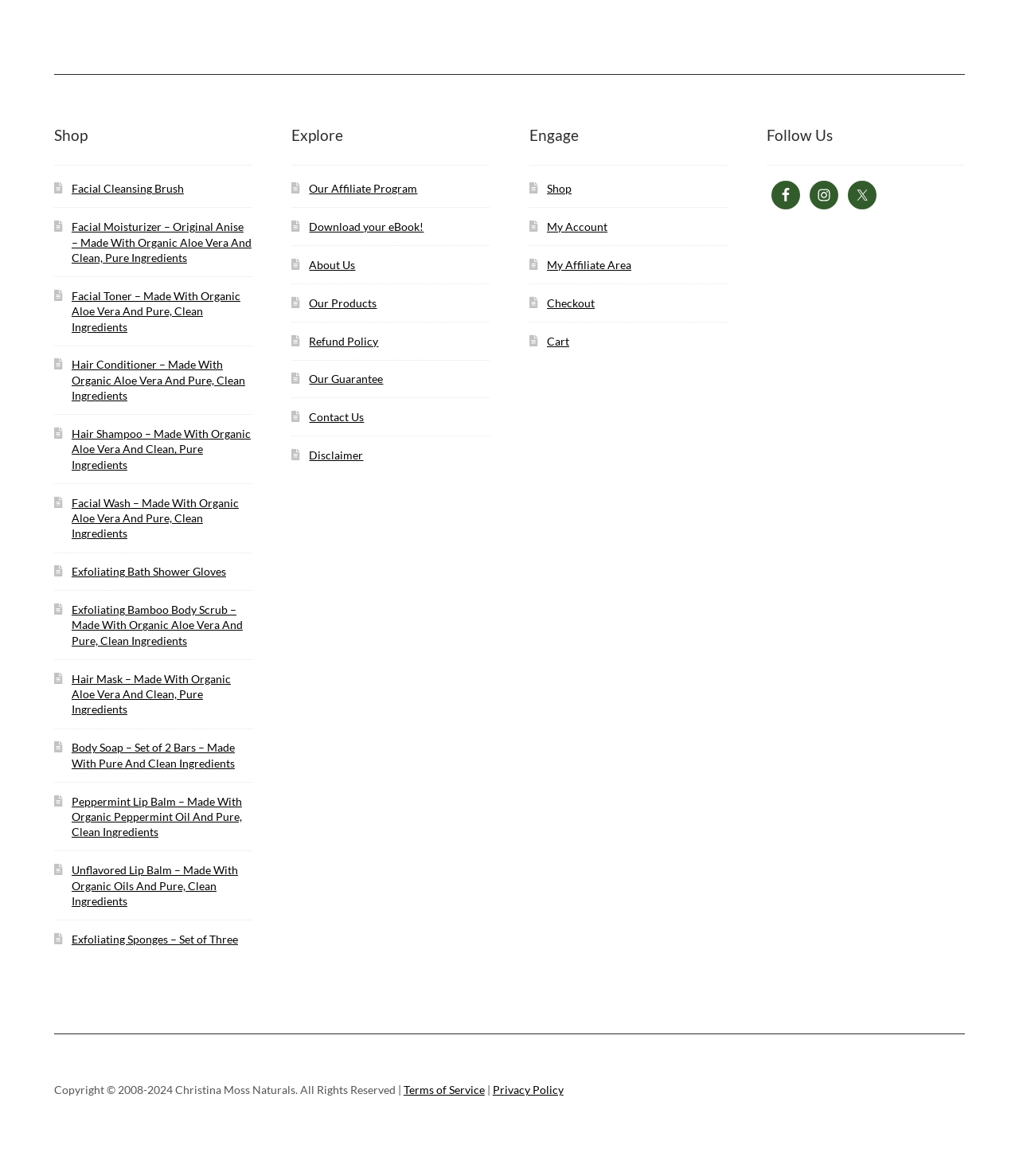Please specify the bounding box coordinates in the format (top-left x, top-left y, bottom-right x, bottom-right y), with values ranging from 0 to 1. Identify the bounding box for the UI component described as follows: August 2022

None